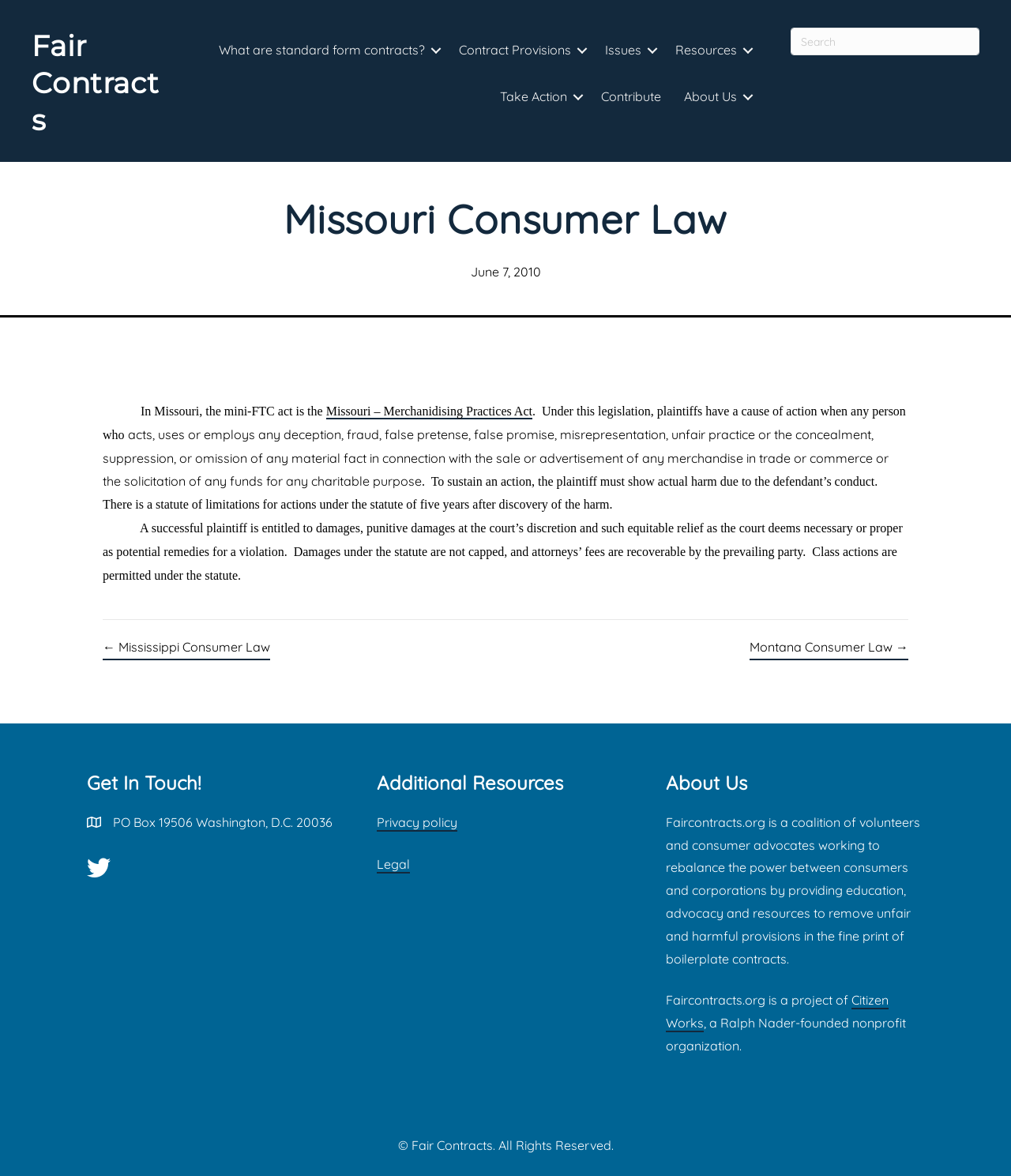Answer briefly with one word or phrase:
What is the main topic of this webpage?

Missouri Consumer Law